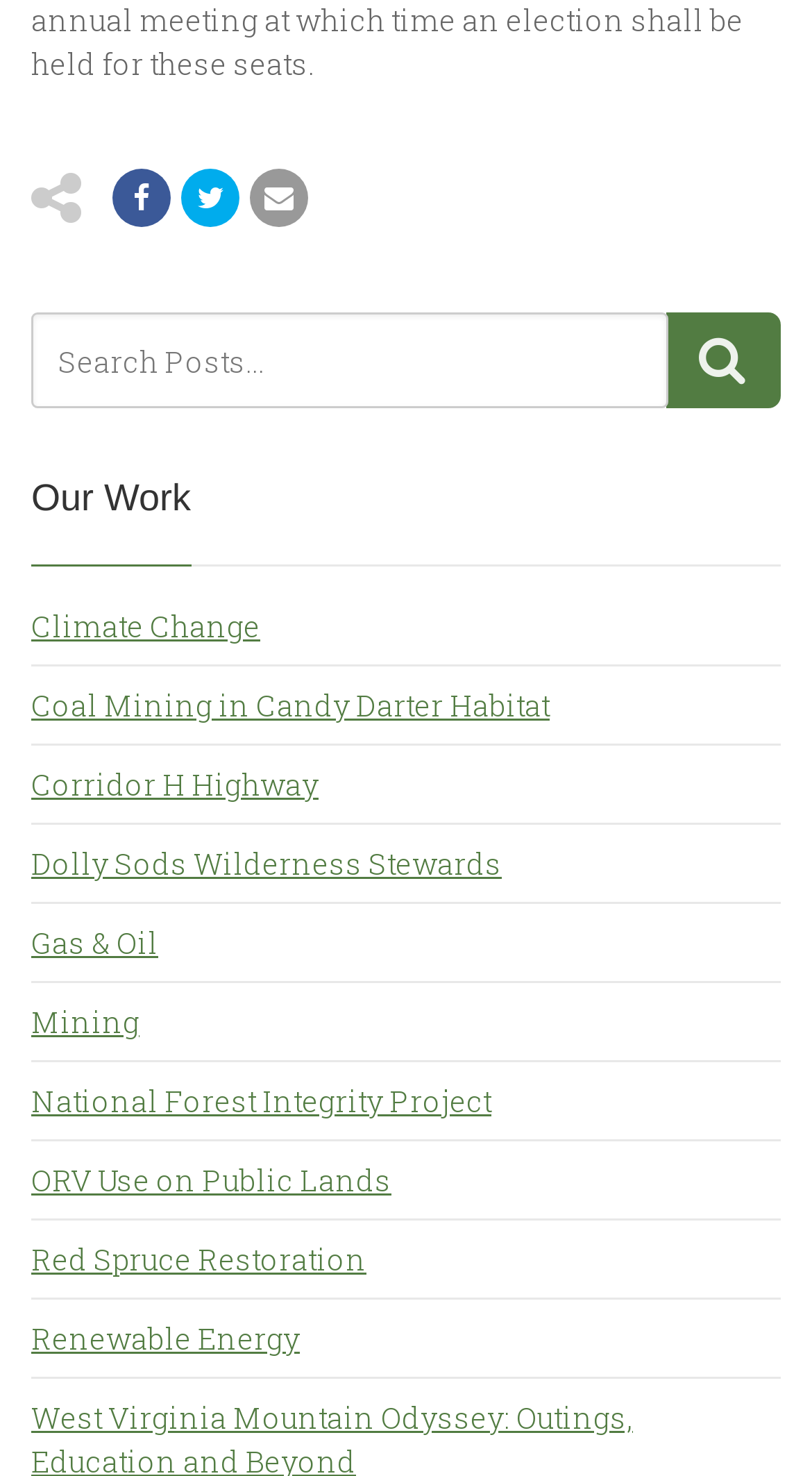Please identify the bounding box coordinates of the element that needs to be clicked to perform the following instruction: "Search for posts".

[0.038, 0.212, 0.822, 0.277]